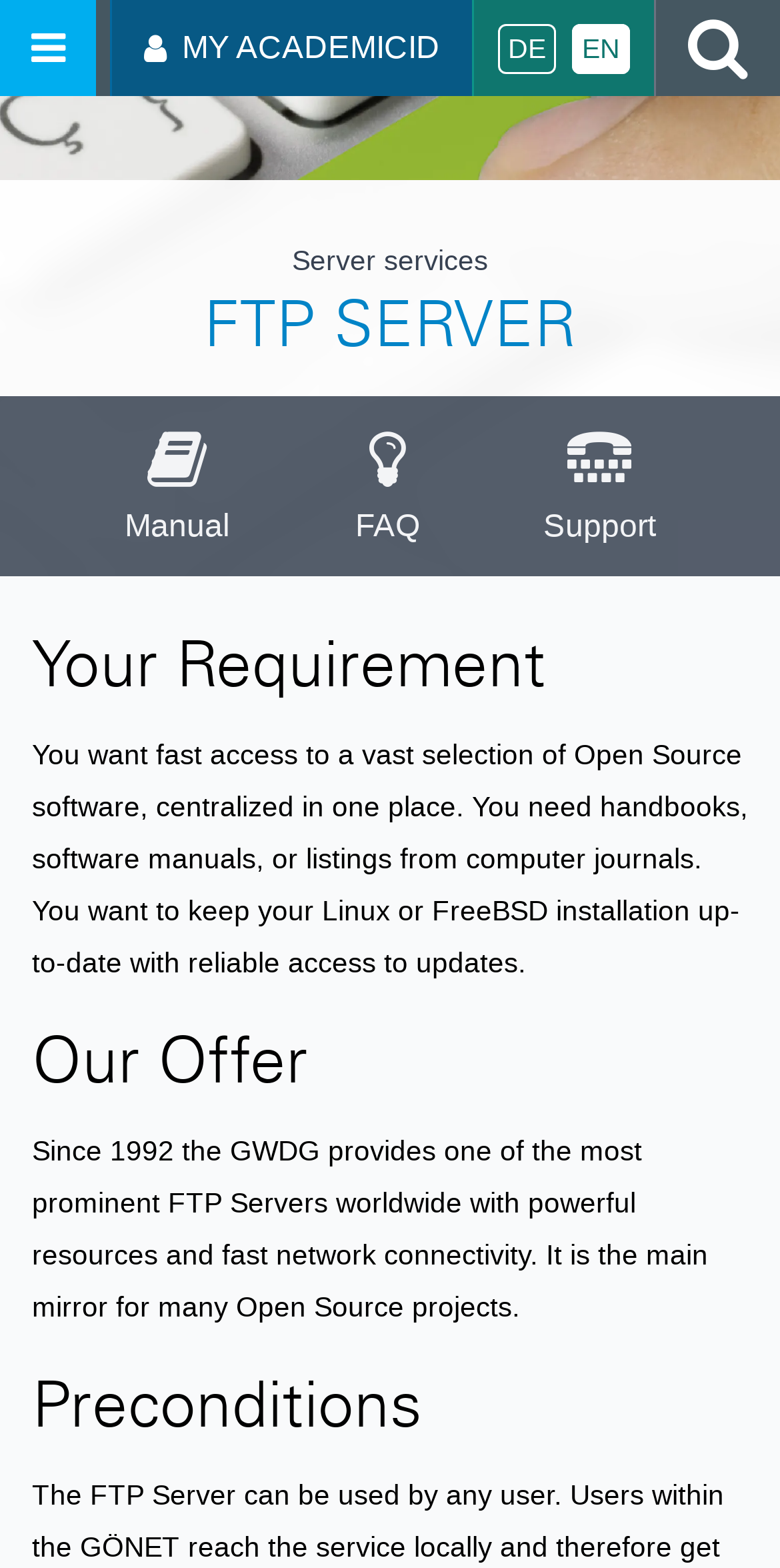Locate the bounding box coordinates of the UI element described by: "aria-label="Open menu"". The bounding box coordinates should consist of four float numbers between 0 and 1, i.e., [left, top, right, bottom].

[0.0, 0.0, 0.123, 0.061]